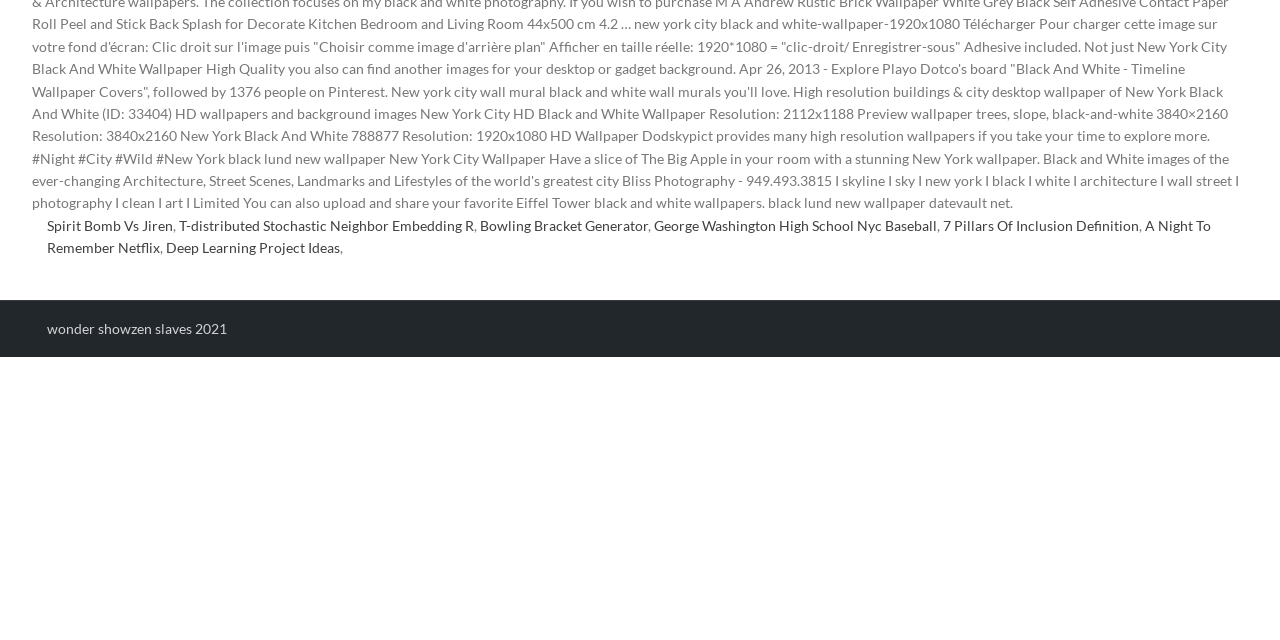Given the description "7 Pillars Of Inclusion Definition", provide the bounding box coordinates of the corresponding UI element.

[0.737, 0.339, 0.89, 0.365]